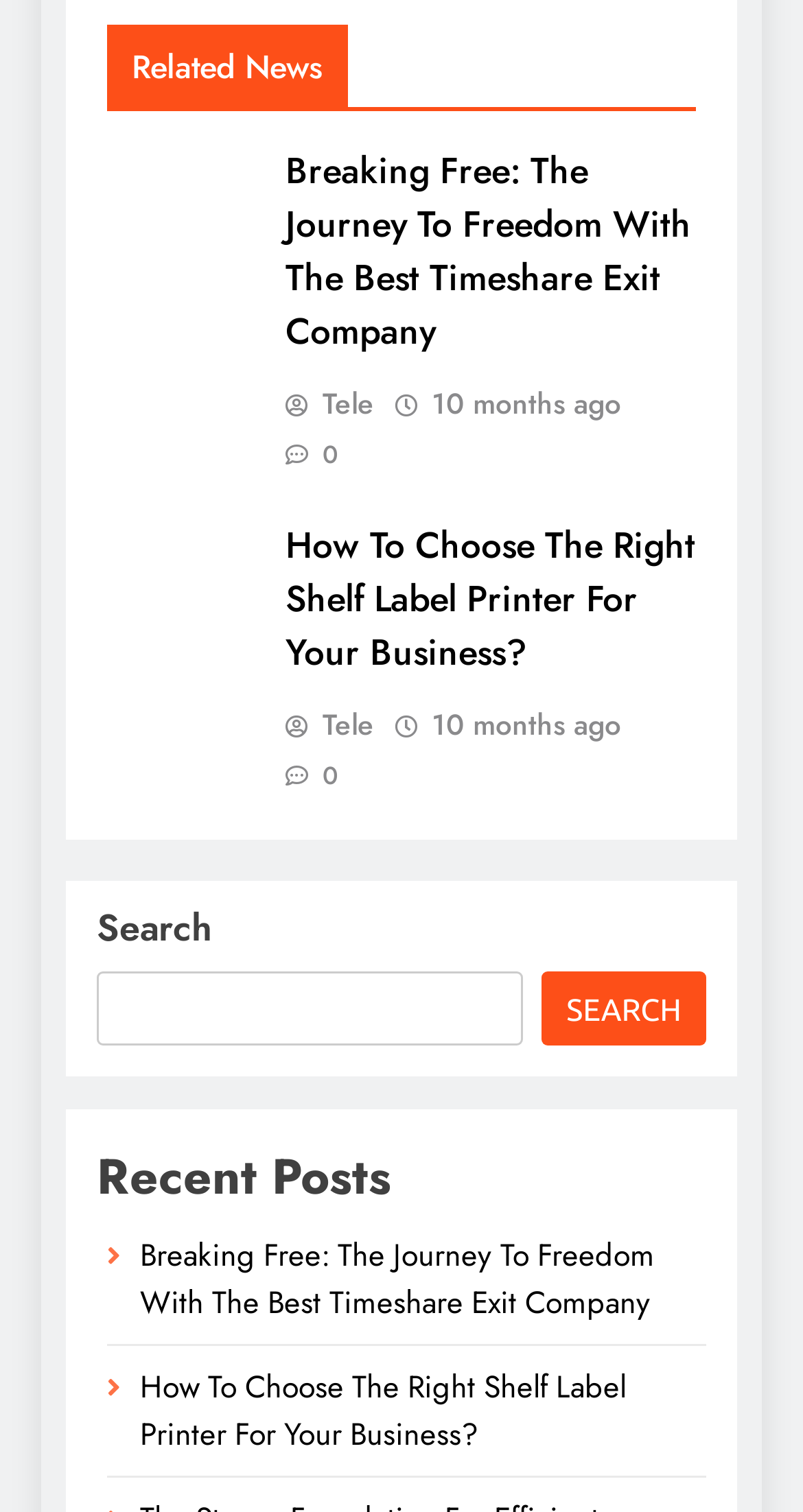Please provide the bounding box coordinates for the element that needs to be clicked to perform the following instruction: "Search for something". The coordinates should be given as four float numbers between 0 and 1, i.e., [left, top, right, bottom].

[0.121, 0.643, 0.651, 0.692]